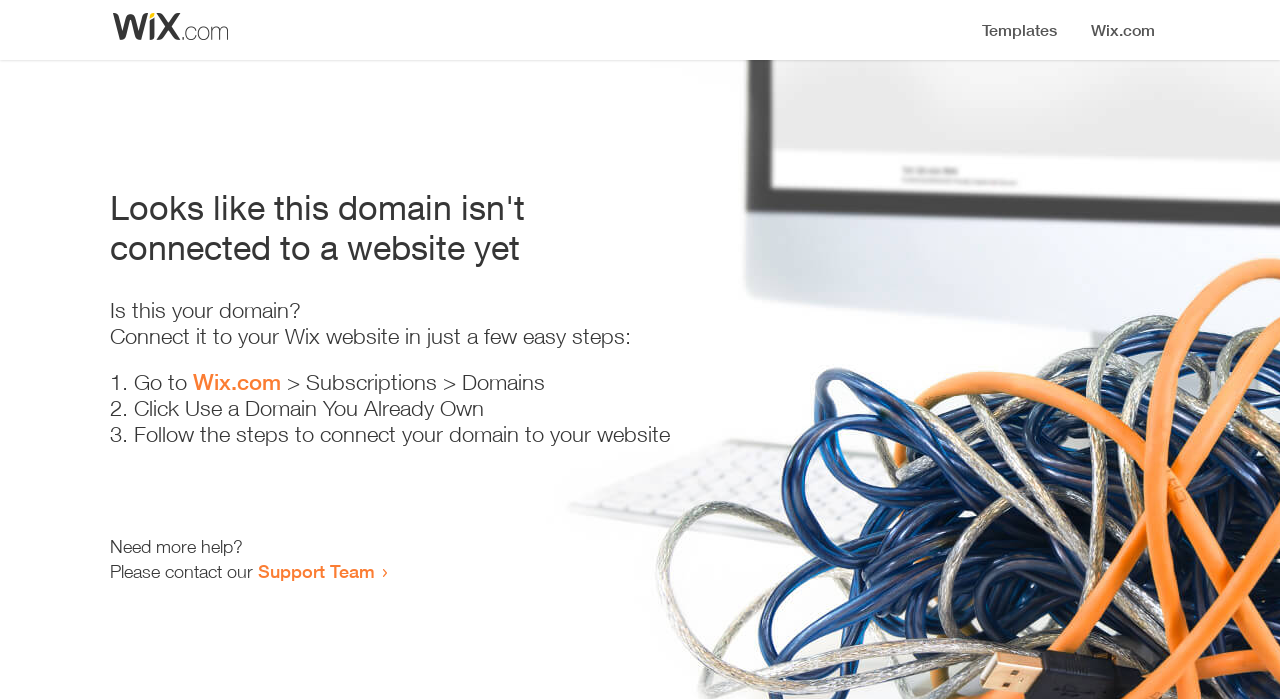Please examine the image and answer the question with a detailed explanation:
Where should I go to start connecting my domain?

According to the webpage, I should go to Wix.com, as stated in the step 'Go to Wix.com > Subscriptions > Domains'.